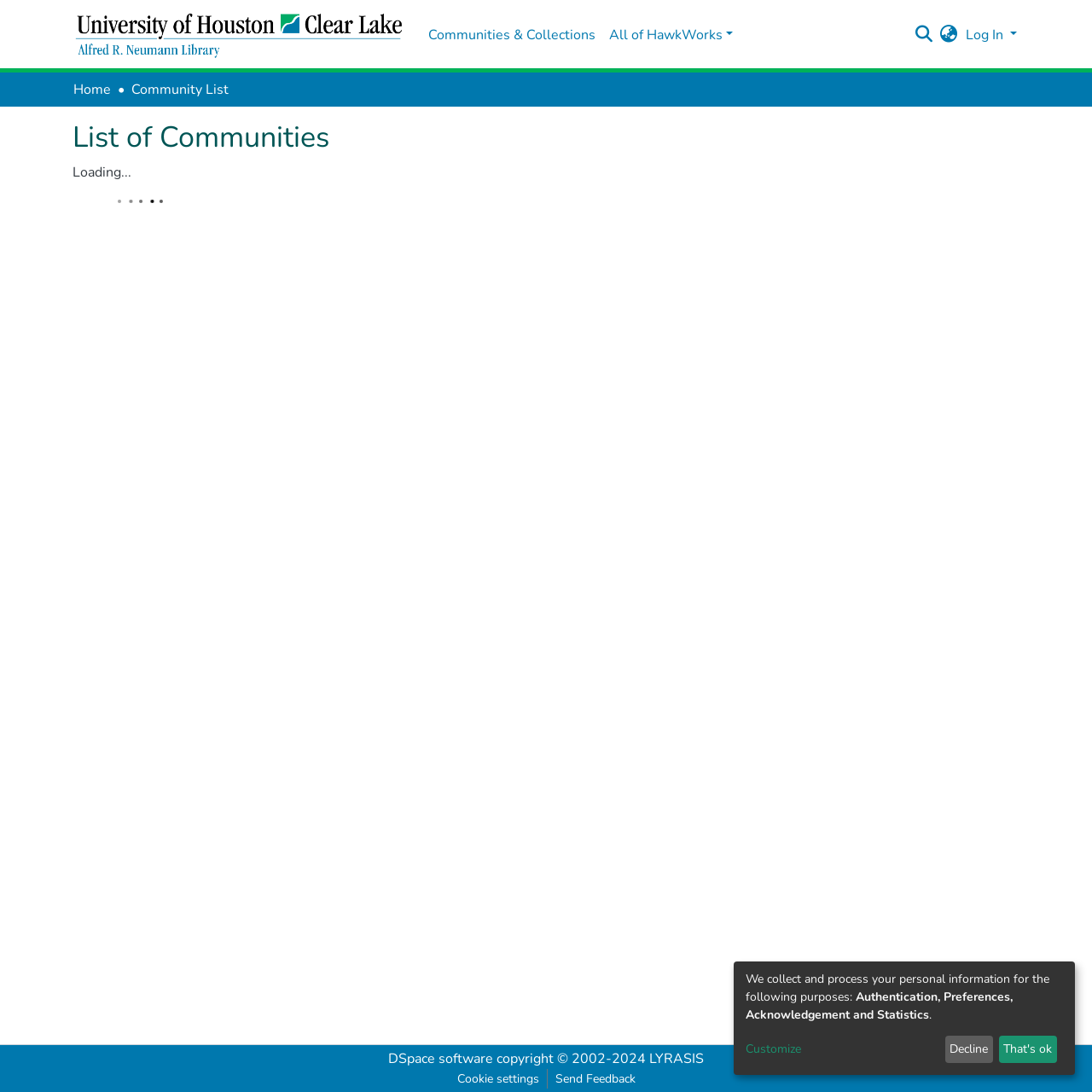What is the purpose of the 'Log In' button?
Please respond to the question with a detailed and informative answer.

The 'Log In' button is located at the top right corner of the webpage, and it allows users to log in to their HawkWorks account, providing access to personalized features and functionality.